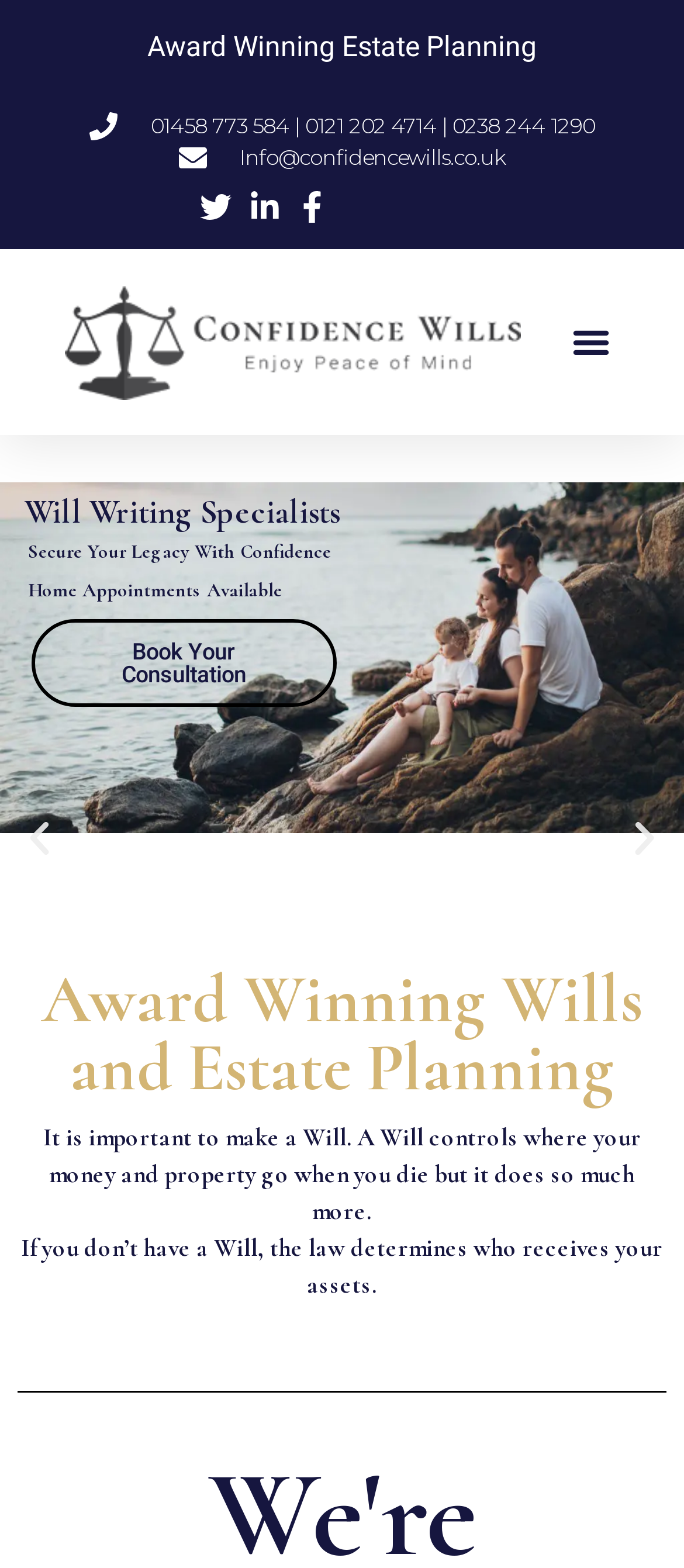What is the company's email address?
Please craft a detailed and exhaustive response to the question.

I found the email address by looking at the static text element that contains the email address, which is 'Info@confidencewills.co.uk'.